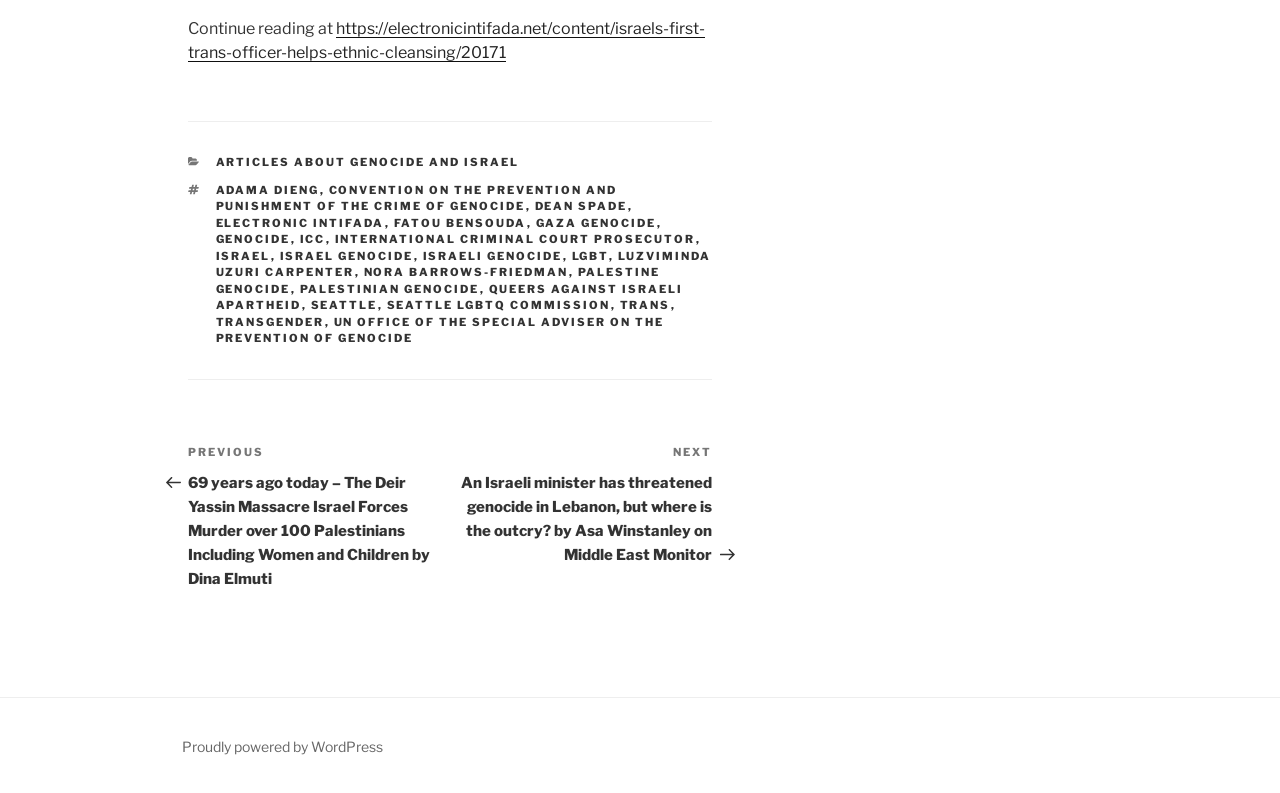Bounding box coordinates are to be given in the format (top-left x, top-left y, bottom-right x, bottom-right y). All values must be floating point numbers between 0 and 1. Provide the bounding box coordinate for the UI element described as: trans

[0.484, 0.376, 0.524, 0.394]